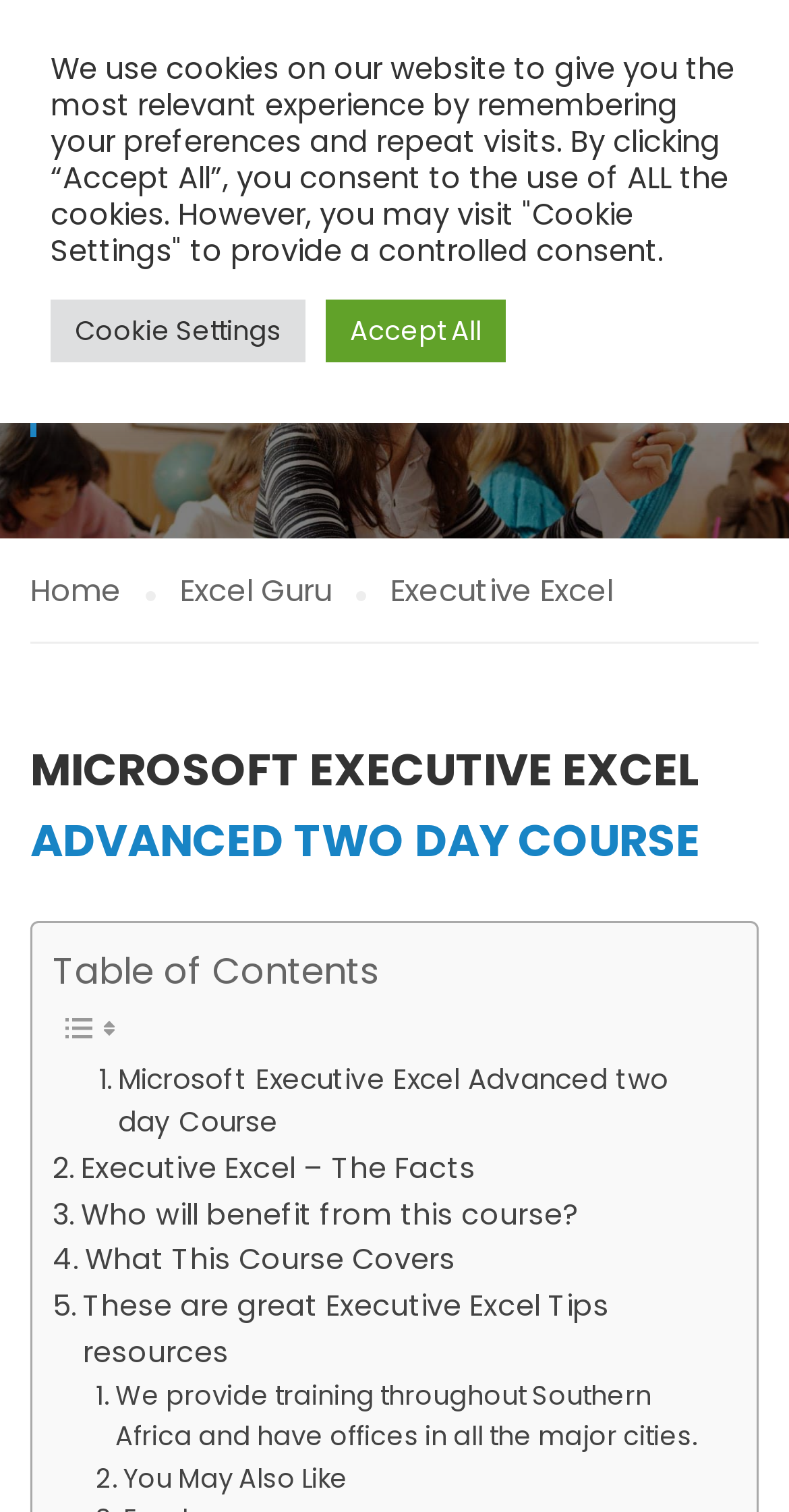Please identify the bounding box coordinates of the clickable area that will fulfill the following instruction: "Open the Accessibility Tools". The coordinates should be in the format of four float numbers between 0 and 1, i.e., [left, top, right, bottom].

[0.867, 0.067, 1.0, 0.137]